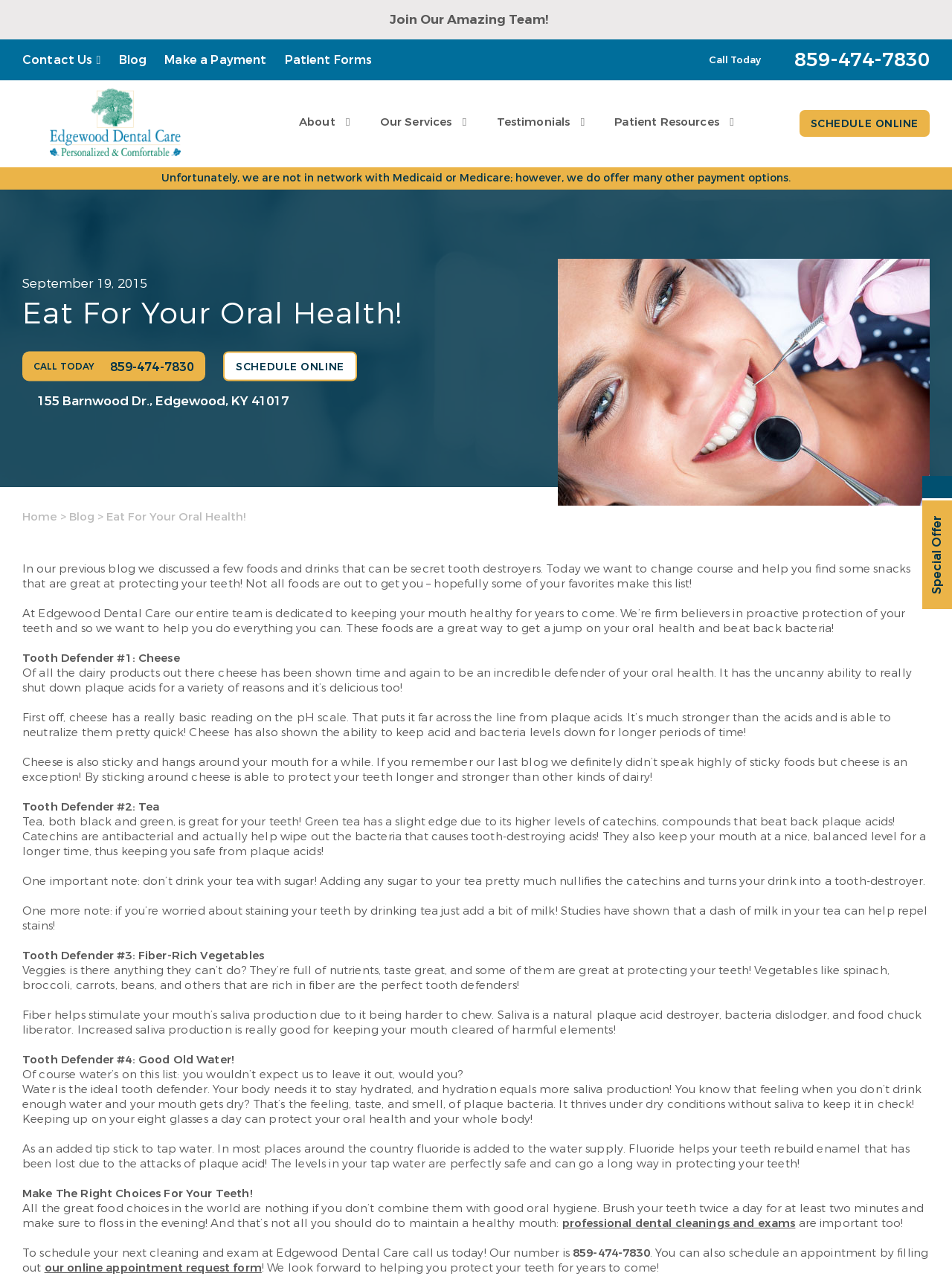What is the purpose of cheese in oral health?
Please look at the screenshot and answer using one word or phrase.

Defender of oral health